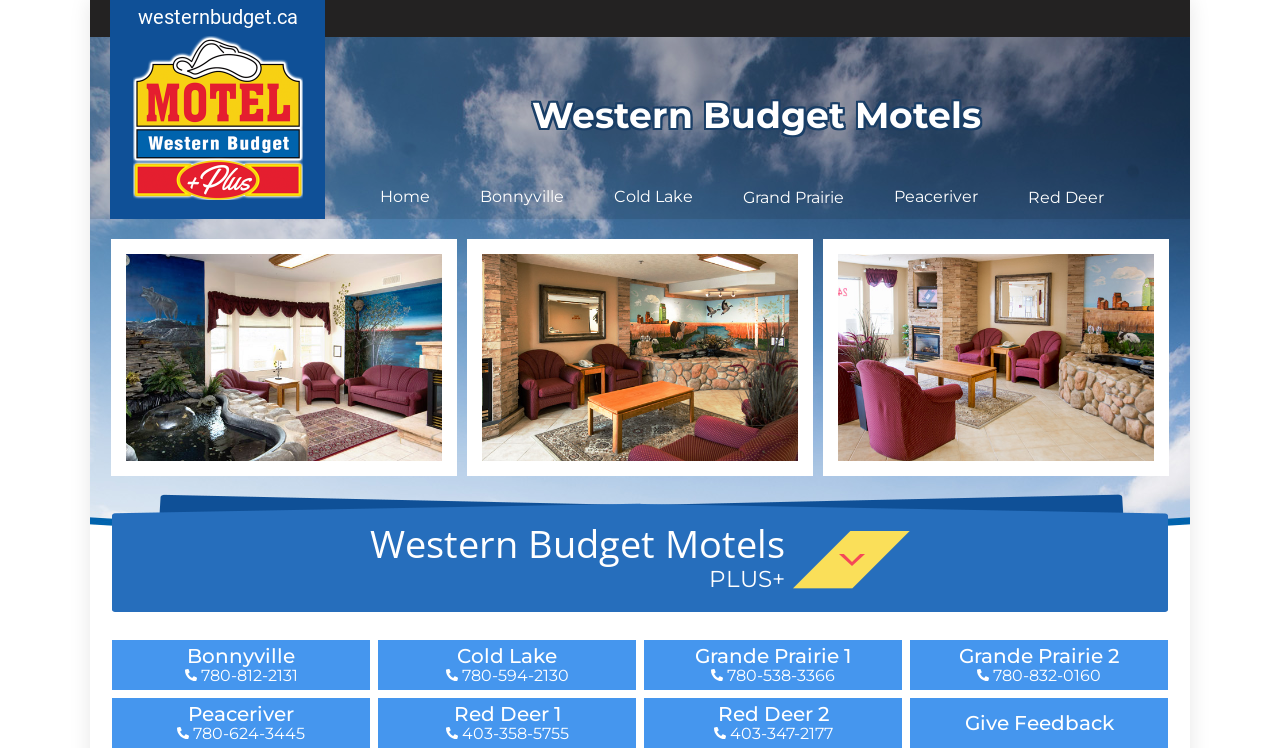Please identify the bounding box coordinates of the clickable area that will fulfill the following instruction: "Check out Bonnyville motel". The coordinates should be in the format of four float numbers between 0 and 1, i.e., [left, top, right, bottom].

[0.375, 0.249, 0.441, 0.277]